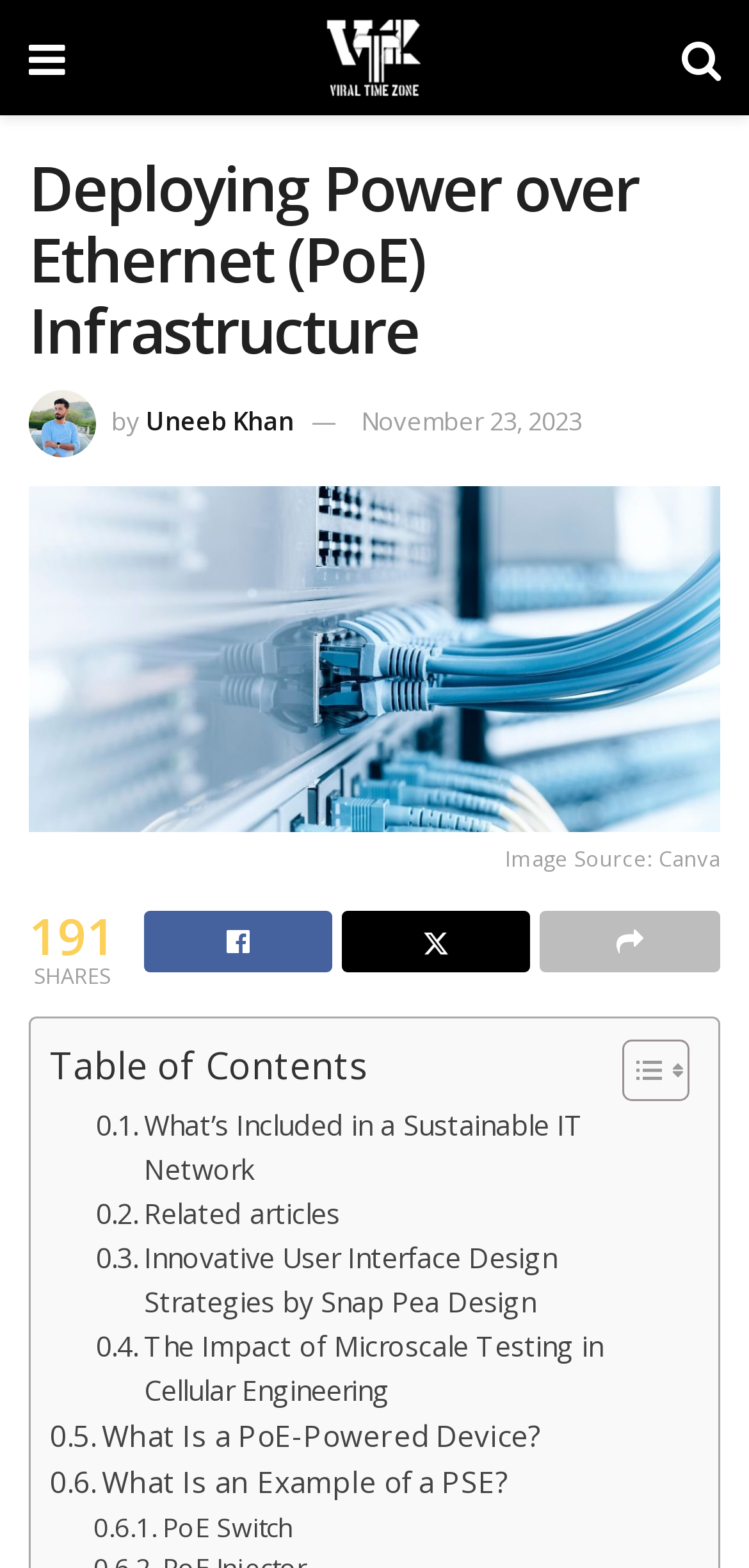Please give a concise answer to this question using a single word or phrase: 
How many related articles are listed?

4